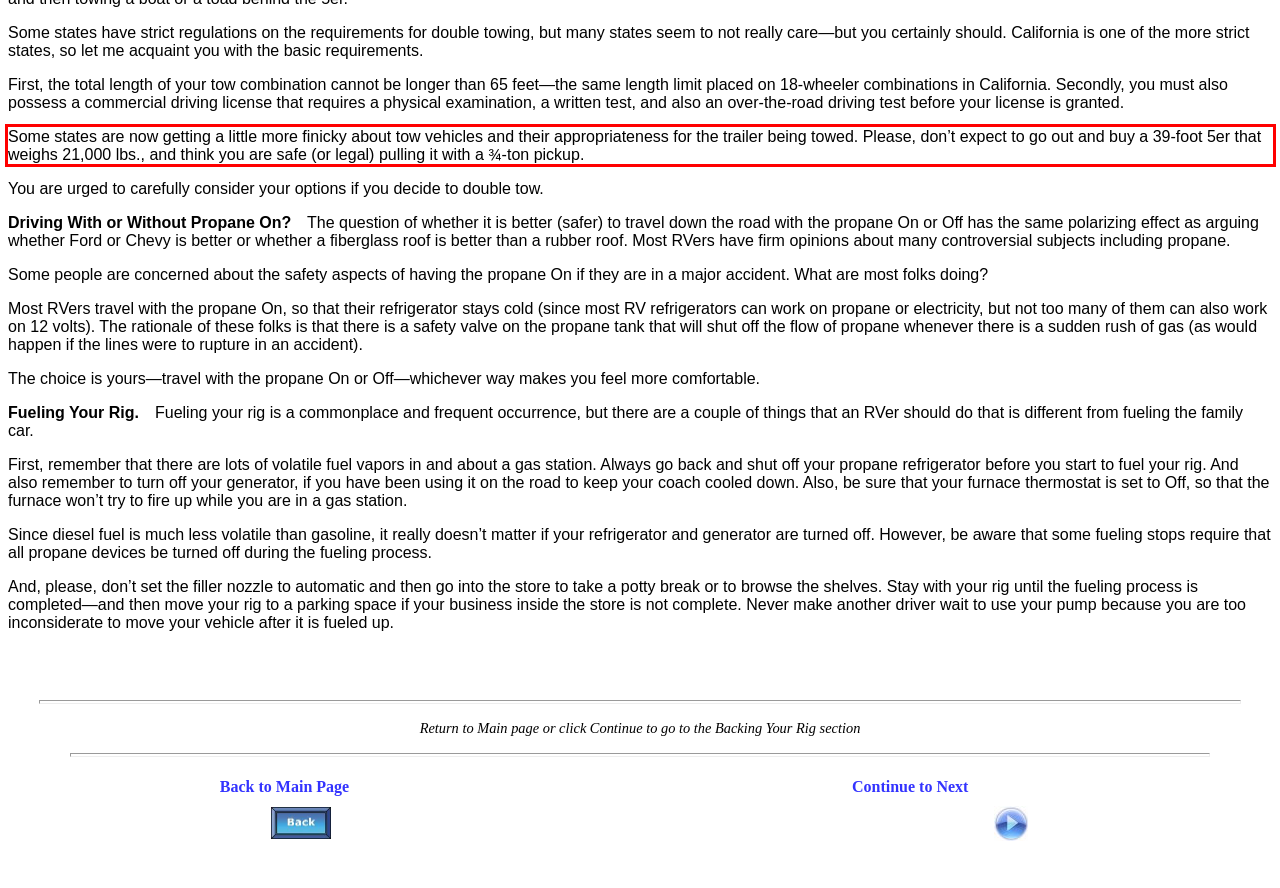Using the provided webpage screenshot, identify and read the text within the red rectangle bounding box.

Some states are now getting a little more finicky about tow vehicles and their appropriateness for the trailer being towed. Please, don’t expect to go out and buy a 39-foot 5er that weighs 21,000 lbs., and think you are safe (or legal) pulling it with a ¾-ton pickup.